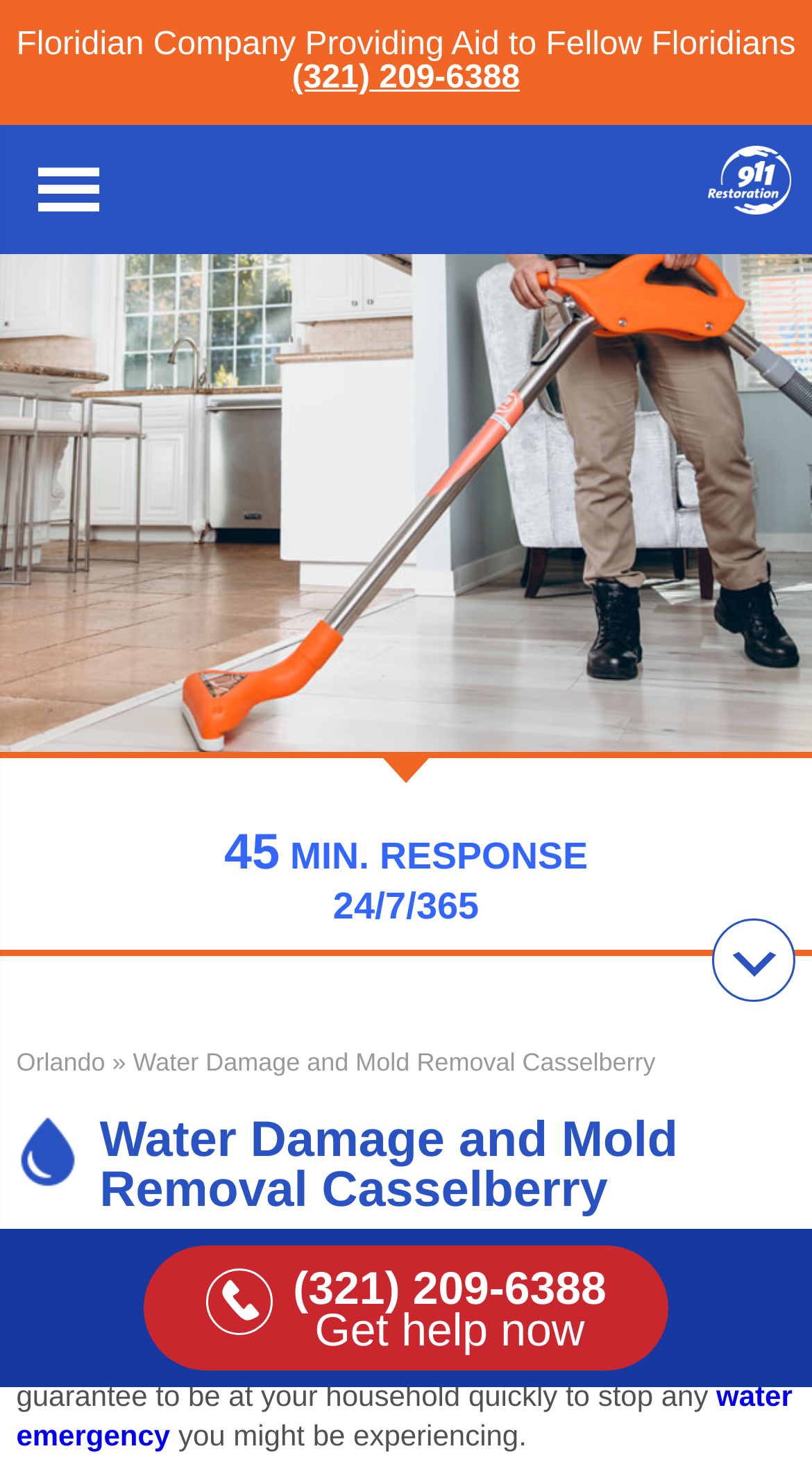Locate the bounding box coordinates for the element described below: "(321) 209-6388Get help now". The coordinates must be four float values between 0 and 1, formatted as [left, top, right, bottom].

[0.176, 0.844, 0.824, 0.929]